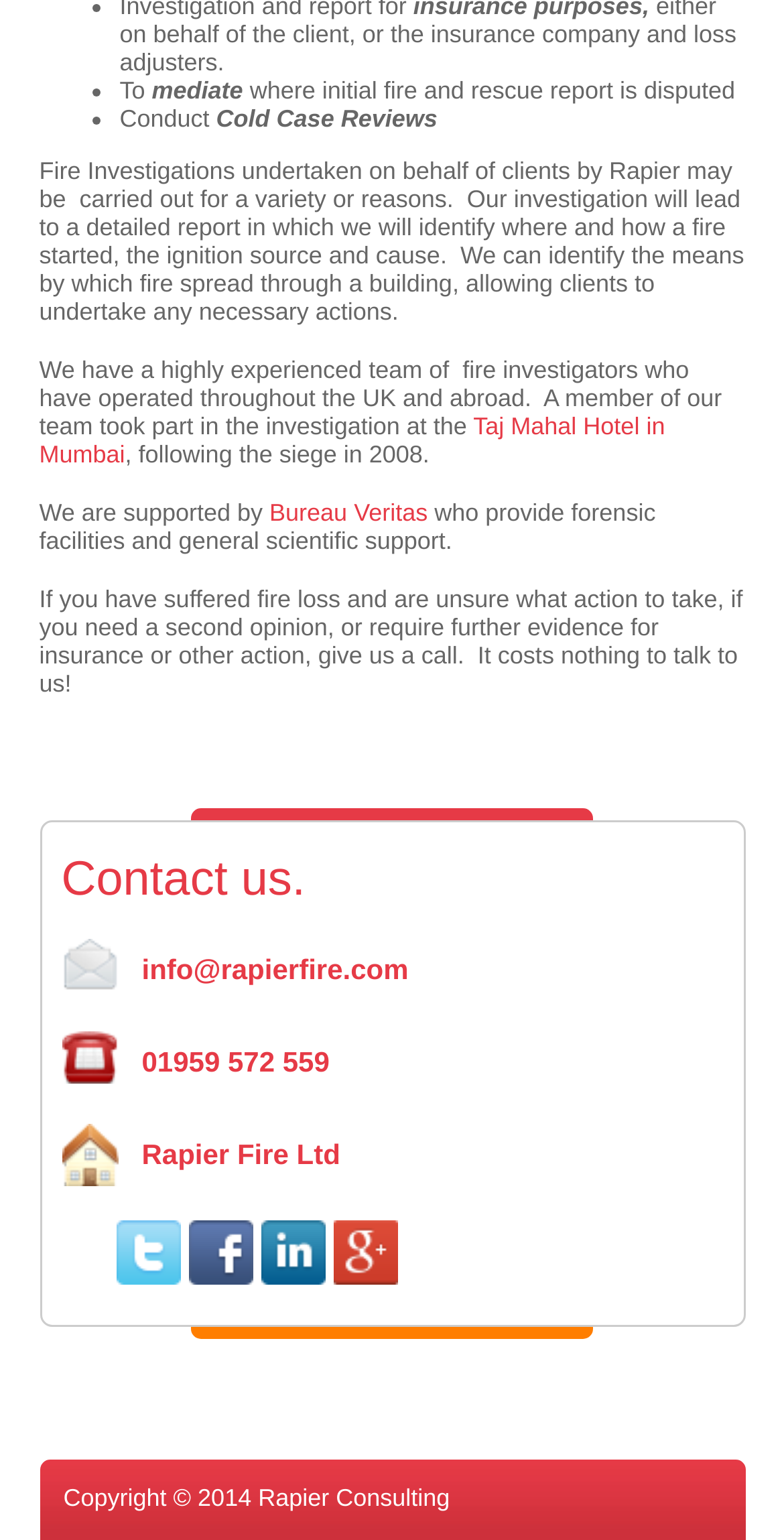Pinpoint the bounding box coordinates of the element you need to click to execute the following instruction: "Call the phone number". The bounding box should be represented by four float numbers between 0 and 1, in the format [left, top, right, bottom].

[0.181, 0.678, 0.42, 0.699]